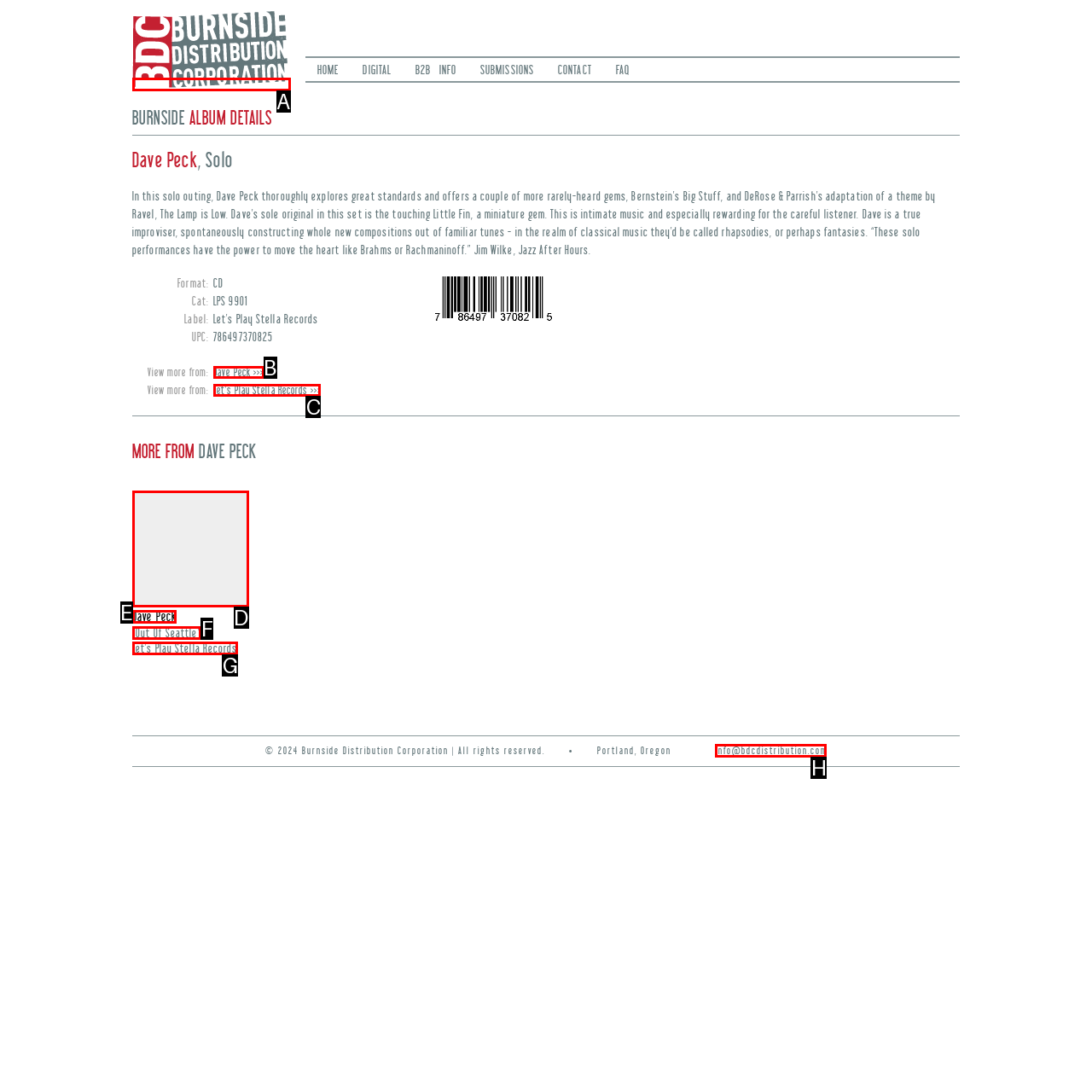Select the correct UI element to click for this task: Contact Burnside Distribution Corporation.
Answer using the letter from the provided options.

H